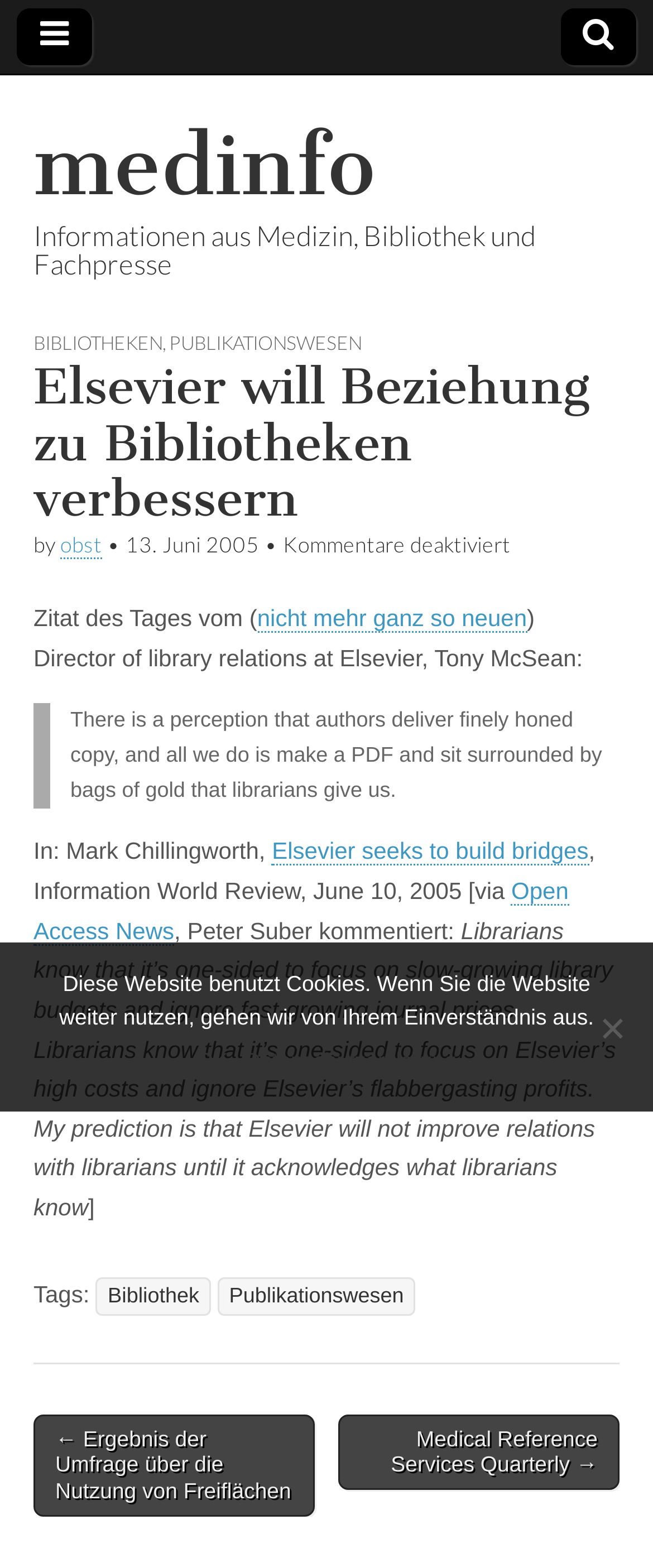Locate the bounding box coordinates of the area to click to fulfill this instruction: "Go to the page about Medical Reference Services Quarterly". The bounding box should be presented as four float numbers between 0 and 1, in the order [left, top, right, bottom].

[0.518, 0.902, 0.949, 0.95]